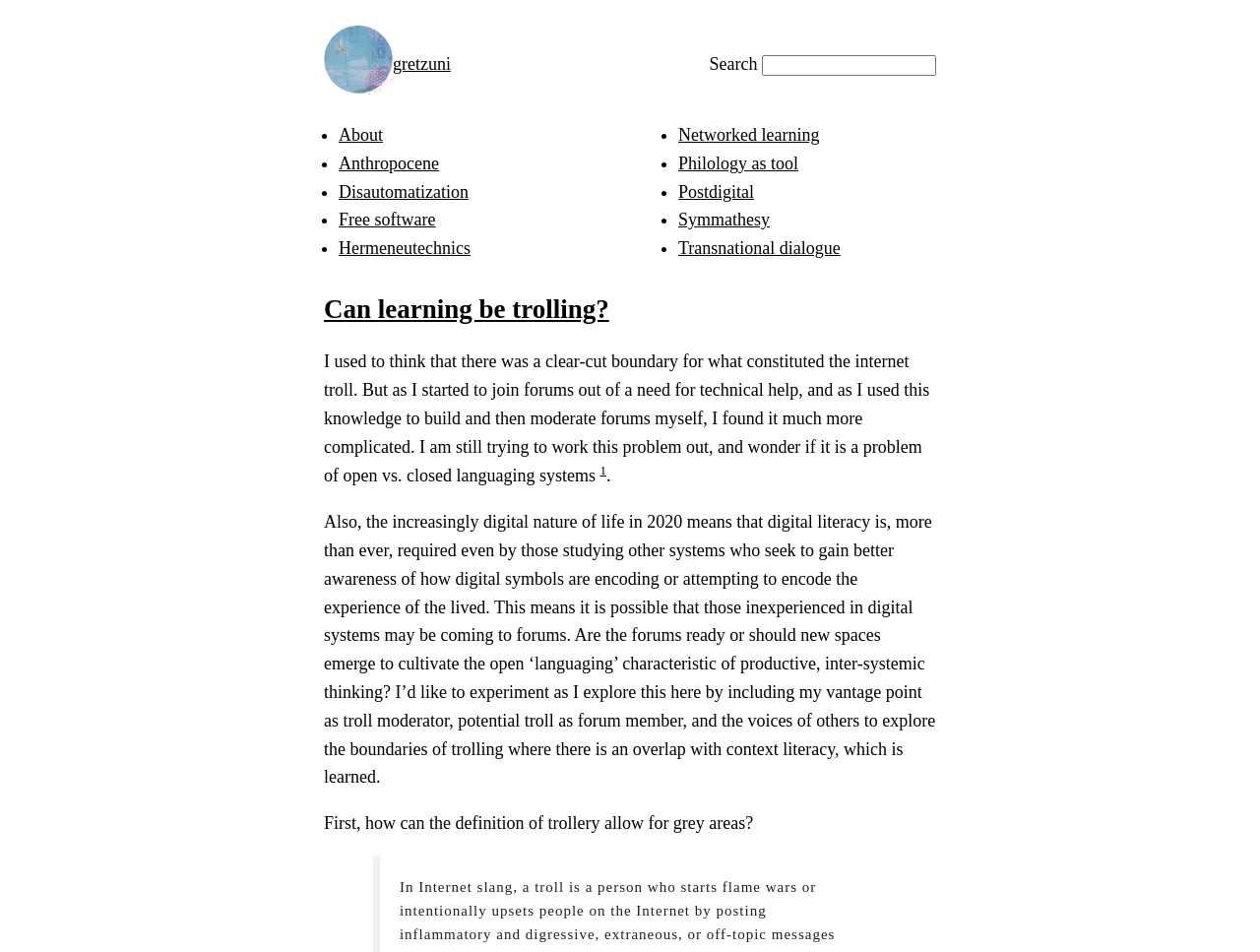What is the author's role in the context of forums?
Provide a detailed and well-explained answer to the question.

The author mentions that they used to moderate forums and are also a forum member, which gives them a unique perspective on the issue of trolling and context literacy.